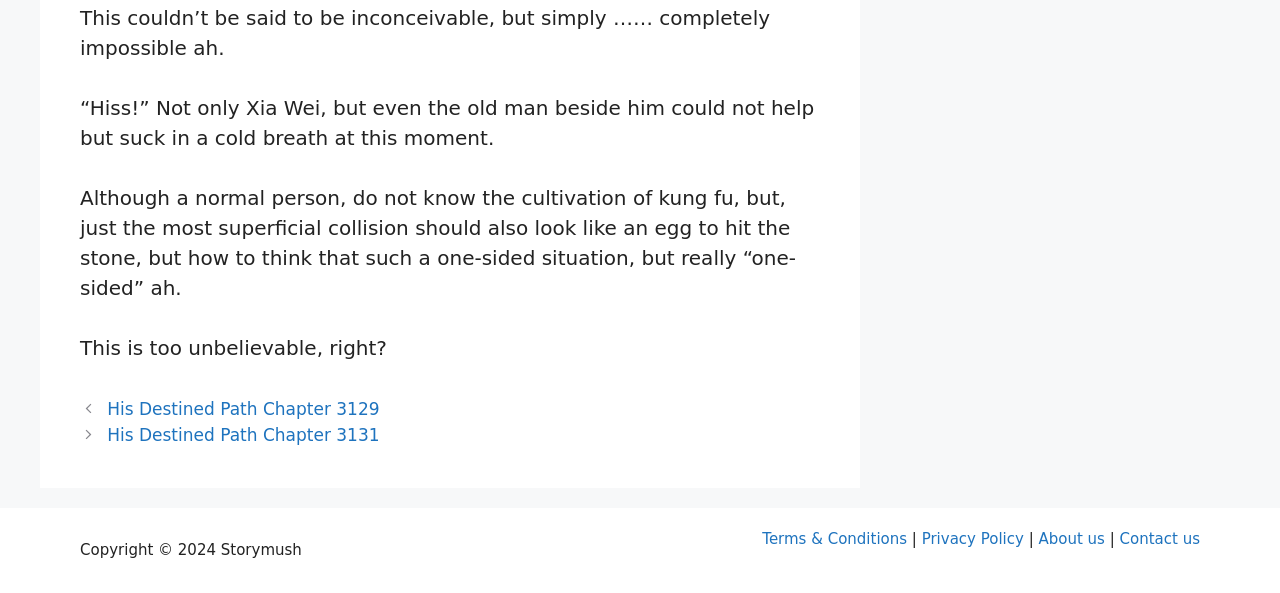What is the purpose of the links in the 'Posts' section?
Please look at the screenshot and answer in one word or a short phrase.

To navigate to different chapters